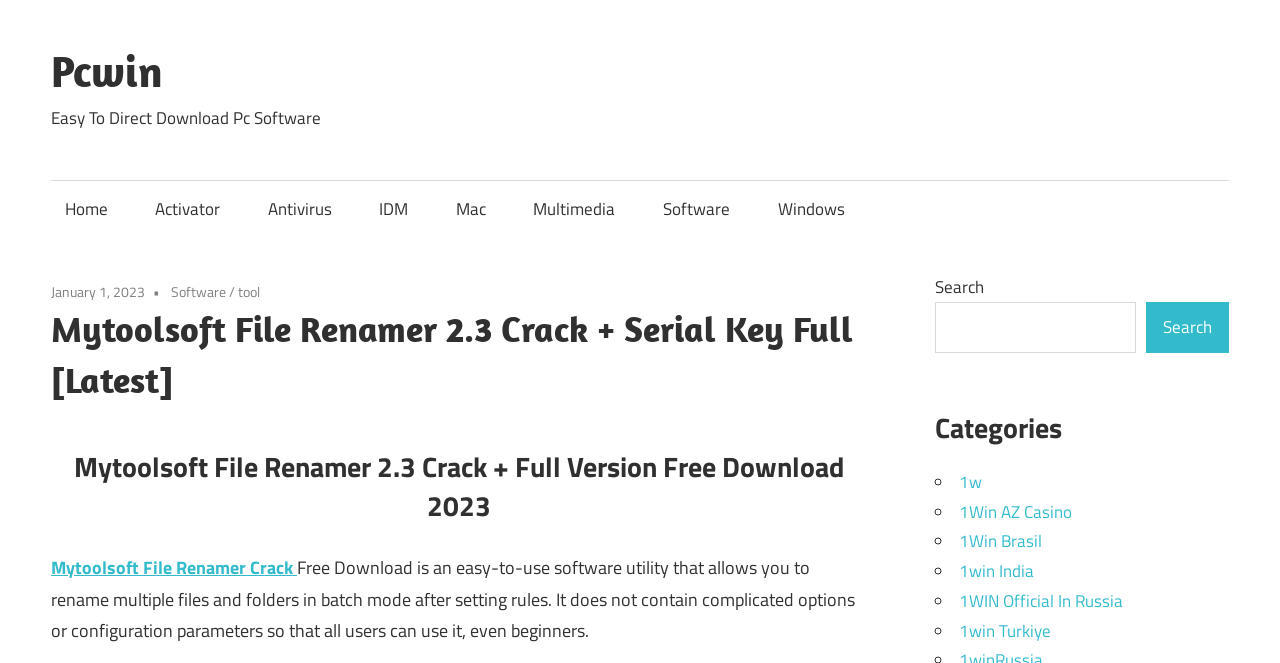What is the purpose of the software utility?
Provide an in-depth and detailed answer to the question.

The purpose of the software utility can be found in the StaticText 'Free Download is an easy-to-use software utility that allows you to rename multiple files and folders in batch mode after setting rules.'.